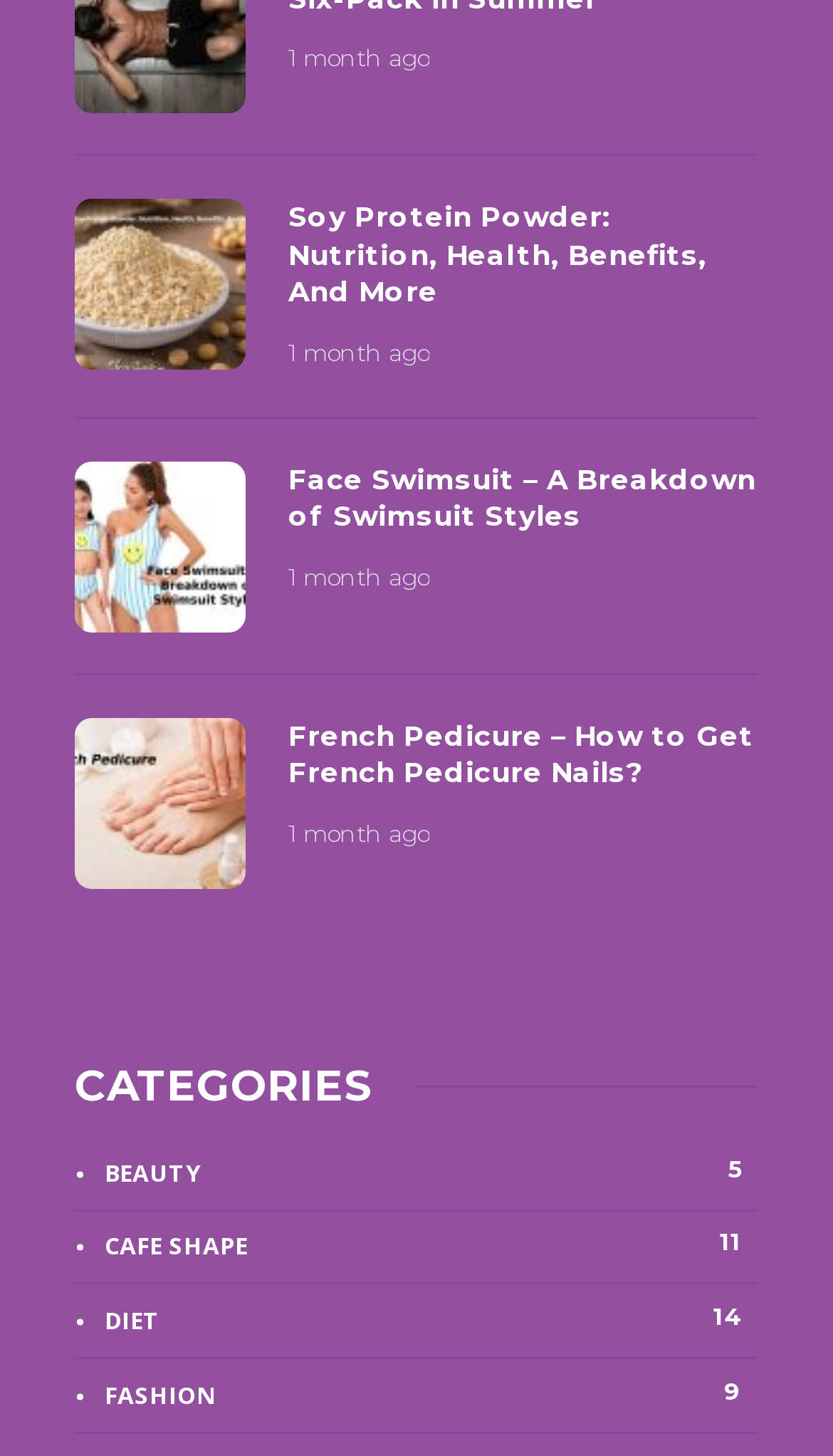Please locate the bounding box coordinates of the region I need to click to follow this instruction: "explore BEAUTY category".

[0.09, 0.792, 0.91, 0.819]